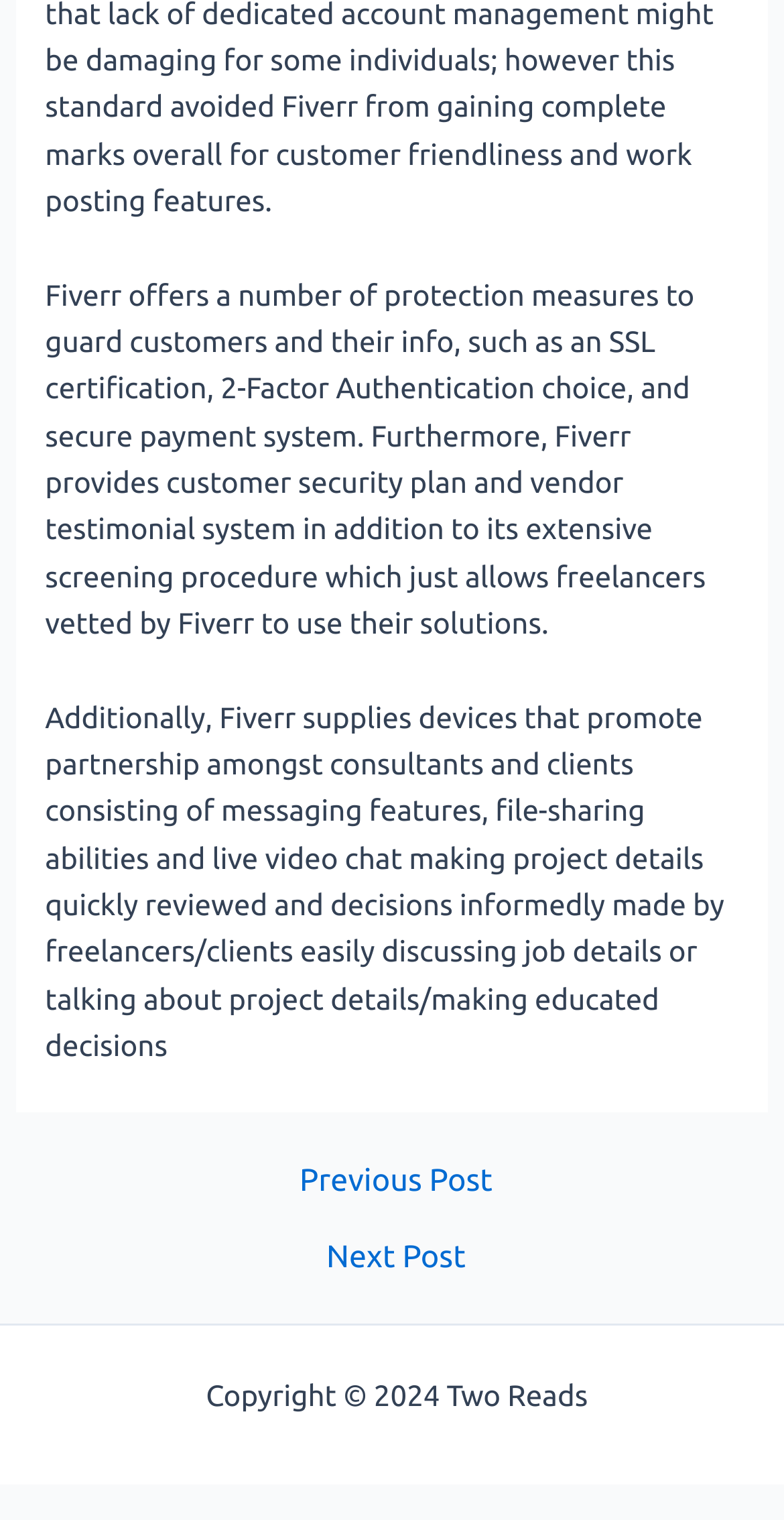Analyze the image and give a detailed response to the question:
Who owns the copyright of the website?

According to the StaticText element with the text 'Copyright © 2024 Two Reads', the copyright of the website belongs to Two Reads.